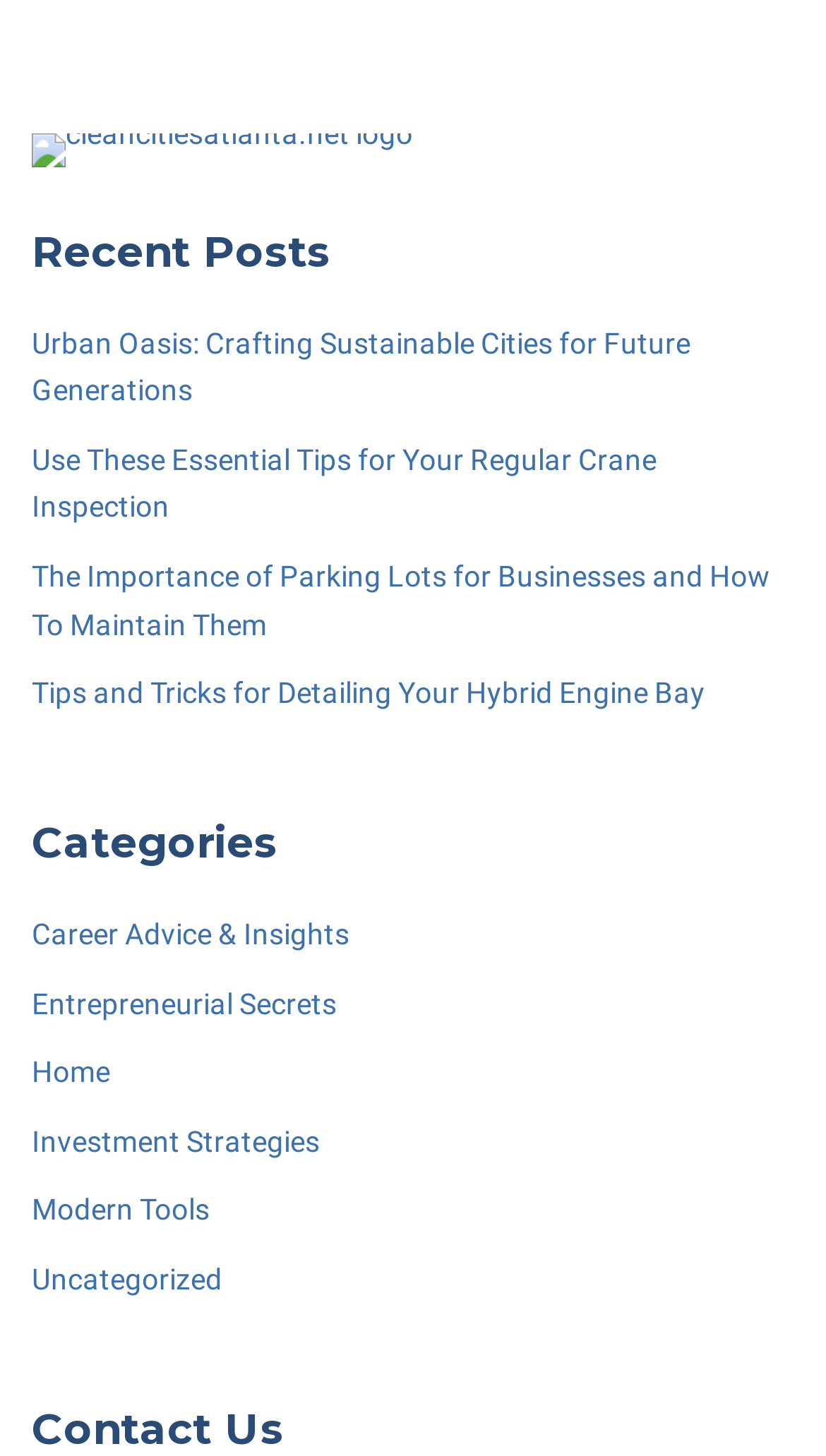What is the last category listed?
Please answer the question with a detailed response using the information from the screenshot.

I looked at the last link under the 'Categories' heading, which is 'Uncategorized', and extracted the category title.